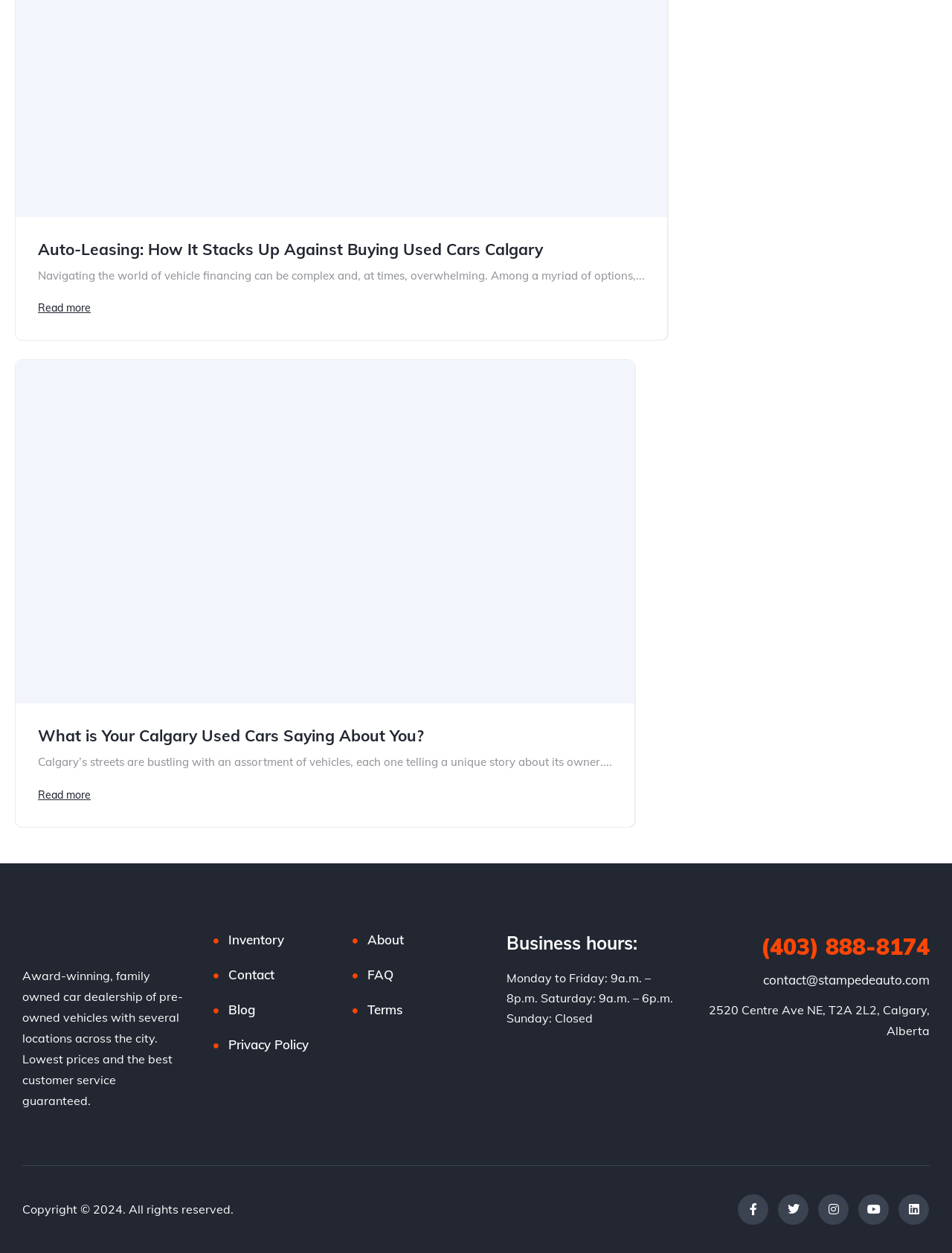Please identify the bounding box coordinates of the area that needs to be clicked to fulfill the following instruction: "Click on the Log In button."

None